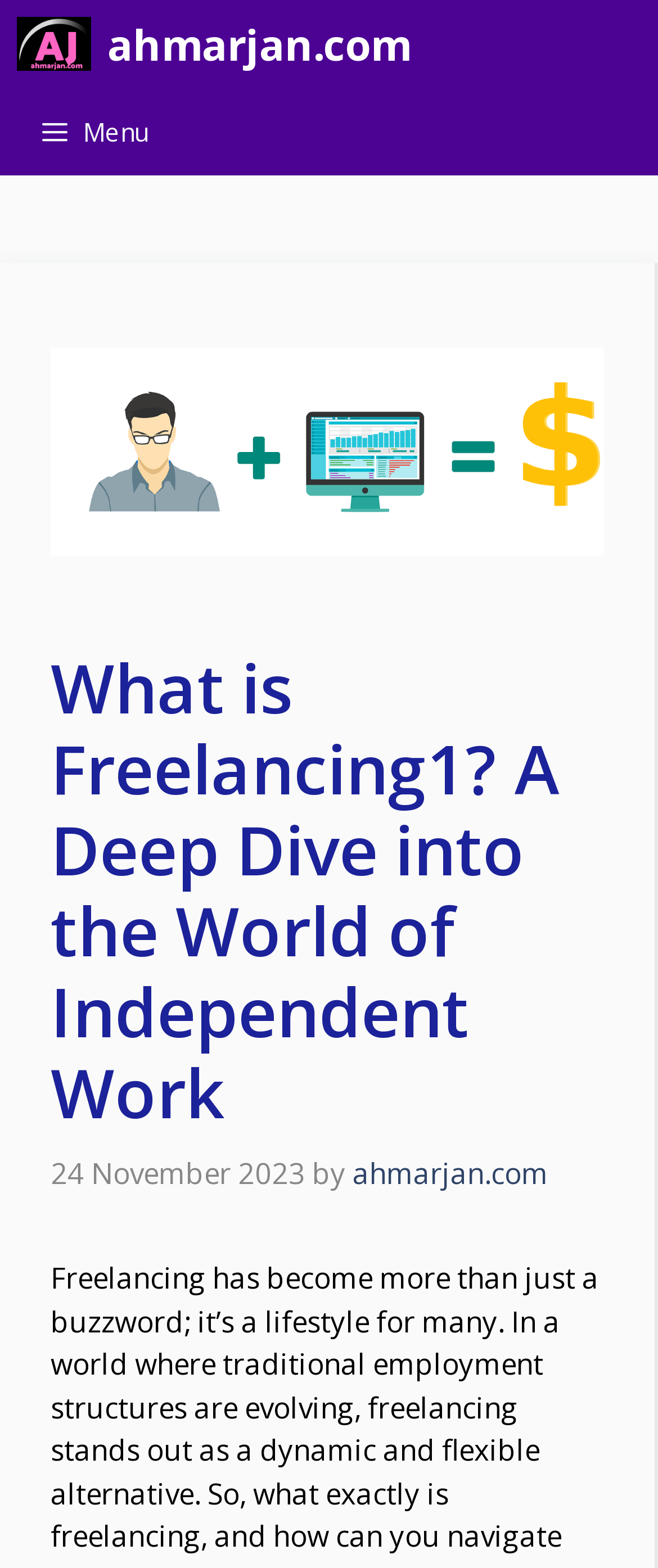What is the website's domain name?
From the image, provide a succinct answer in one word or a short phrase.

ahmarjan.com